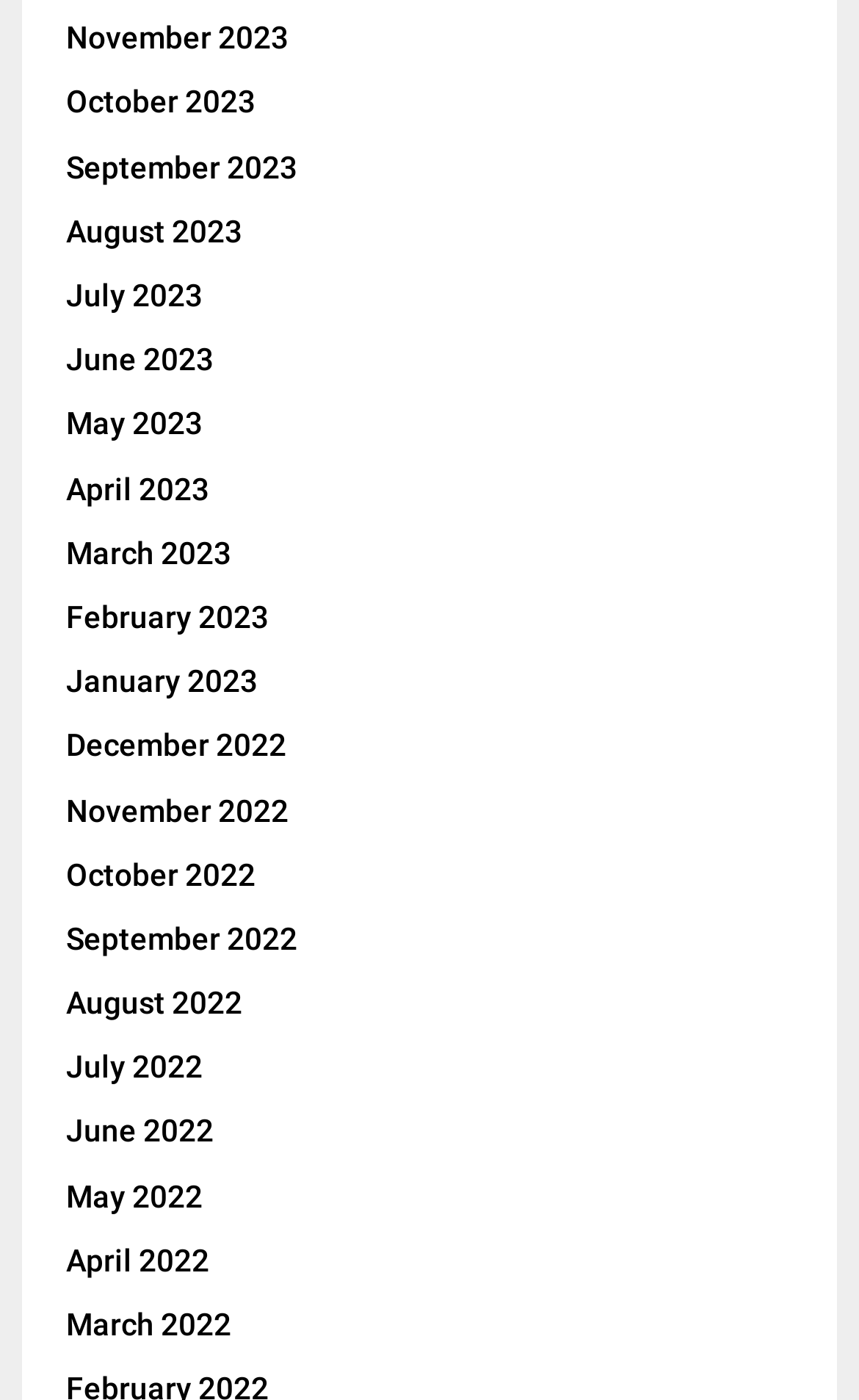Locate the bounding box coordinates of the area you need to click to fulfill this instruction: 'view June 2022'. The coordinates must be in the form of four float numbers ranging from 0 to 1: [left, top, right, bottom].

[0.077, 0.796, 0.249, 0.821]